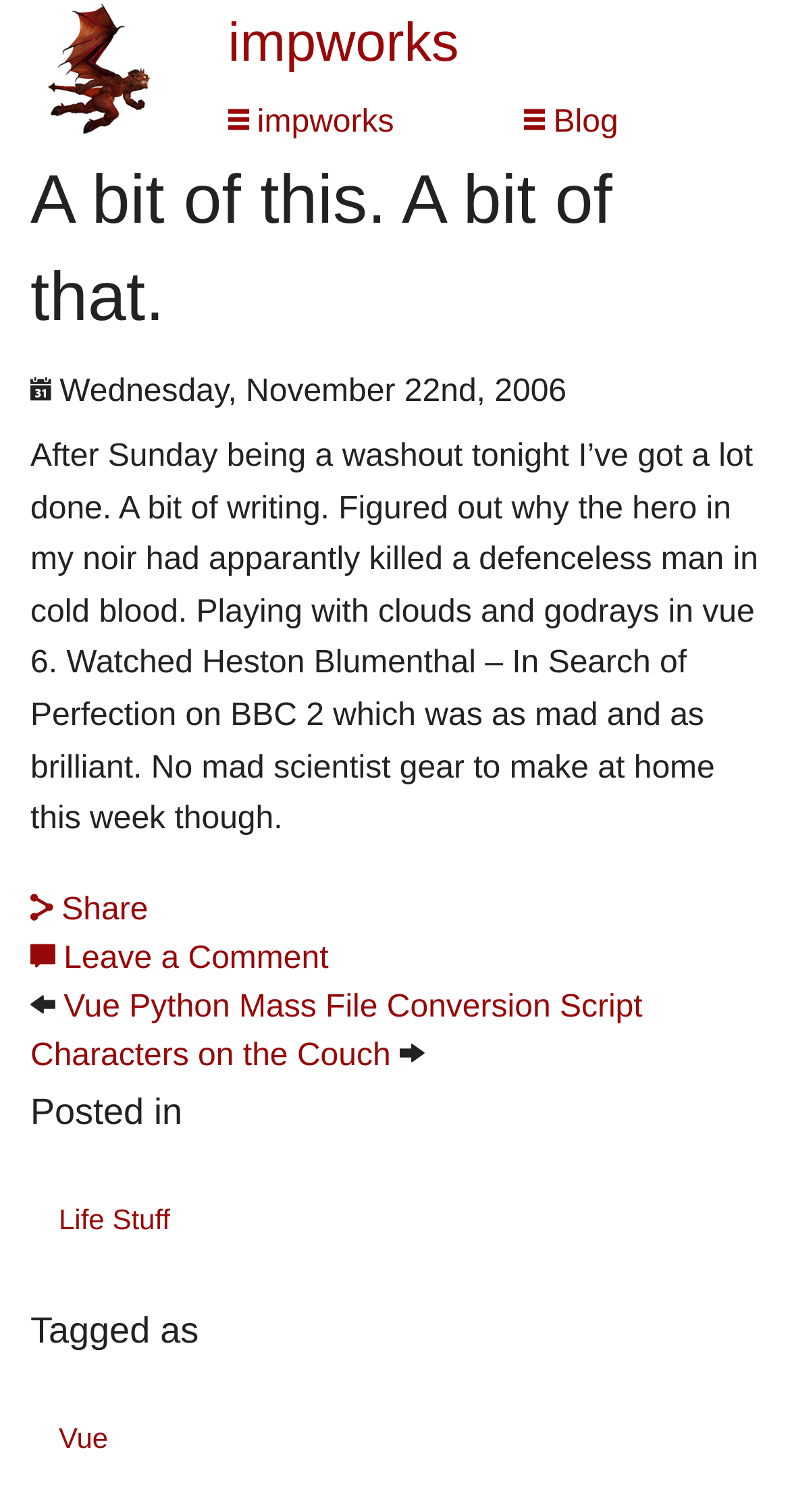What is the category of the blog post?
Please provide a detailed answer to the question.

The category of the blog post is 'Life Stuff', which is indicated by the link element with the text 'Life Stuff' and bounding box coordinates [0.038, 0.782, 0.962, 0.831] within the 'Posted in' section.